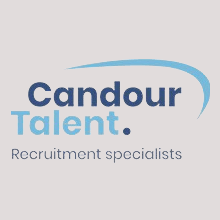Can you look at the image and give a comprehensive answer to the question:
What is the background color of the logo?

The background of the logo is light, which enhances the visibility of the logo's colors and makes it a professional representation of the brand.